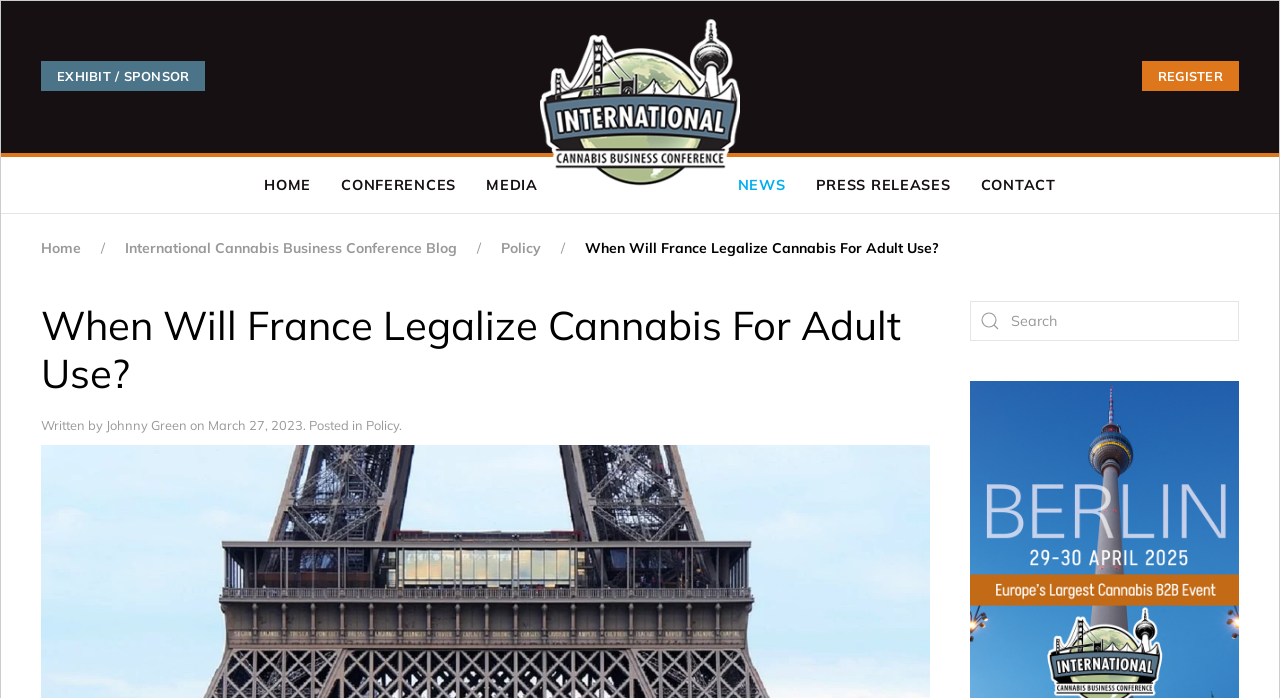Please specify the bounding box coordinates of the clickable section necessary to execute the following command: "Click on EXHIBIT / SPONSOR".

[0.032, 0.087, 0.16, 0.13]